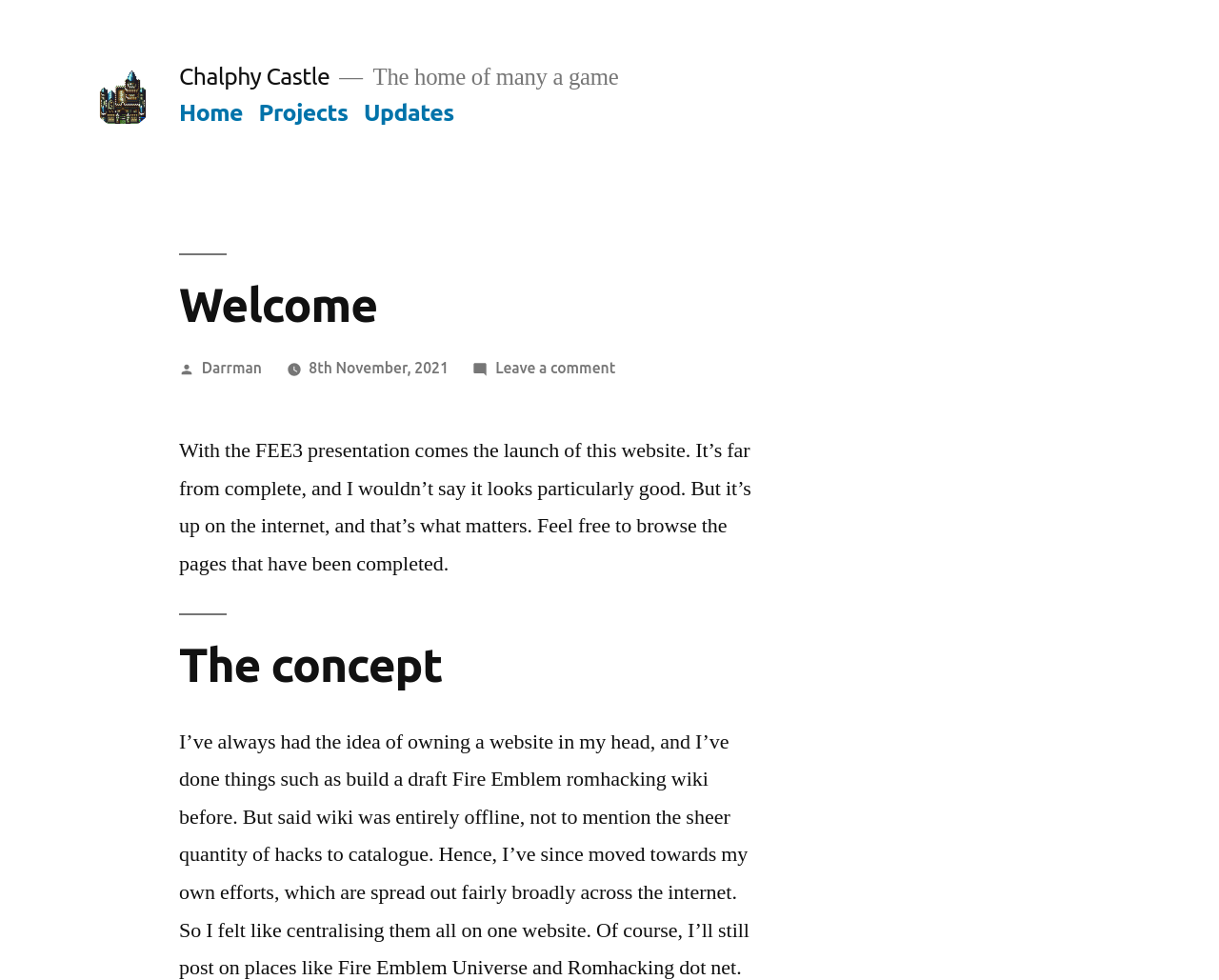Given the webpage screenshot and the description, determine the bounding box coordinates (top-left x, top-left y, bottom-right x, bottom-right y) that define the location of the UI element matching this description: Updates

[0.299, 0.101, 0.372, 0.129]